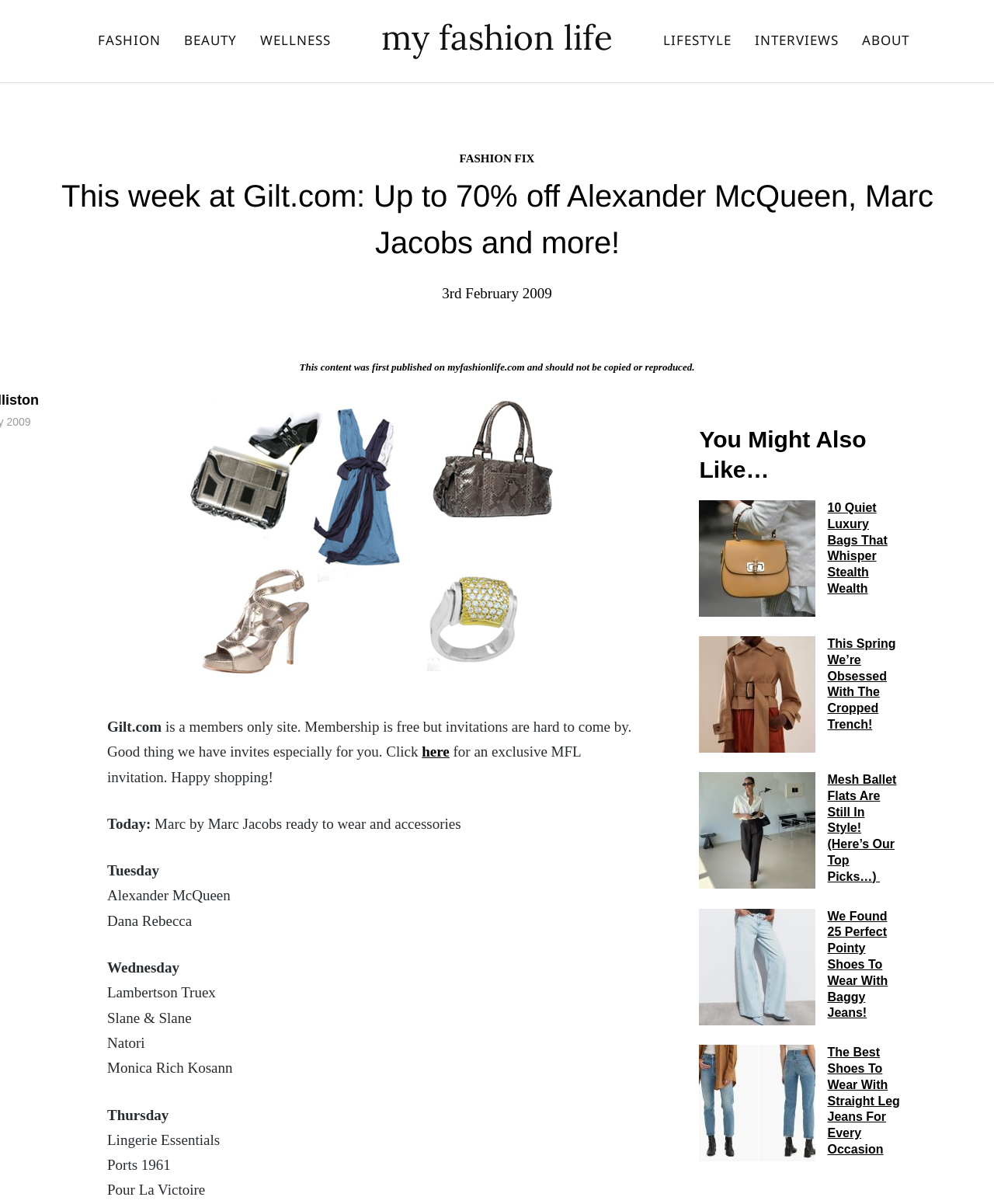Please identify the bounding box coordinates of the element that needs to be clicked to execute the following command: "Click on BEAUTY". Provide the bounding box using four float numbers between 0 and 1, formatted as [left, top, right, bottom].

[0.185, 0.02, 0.238, 0.048]